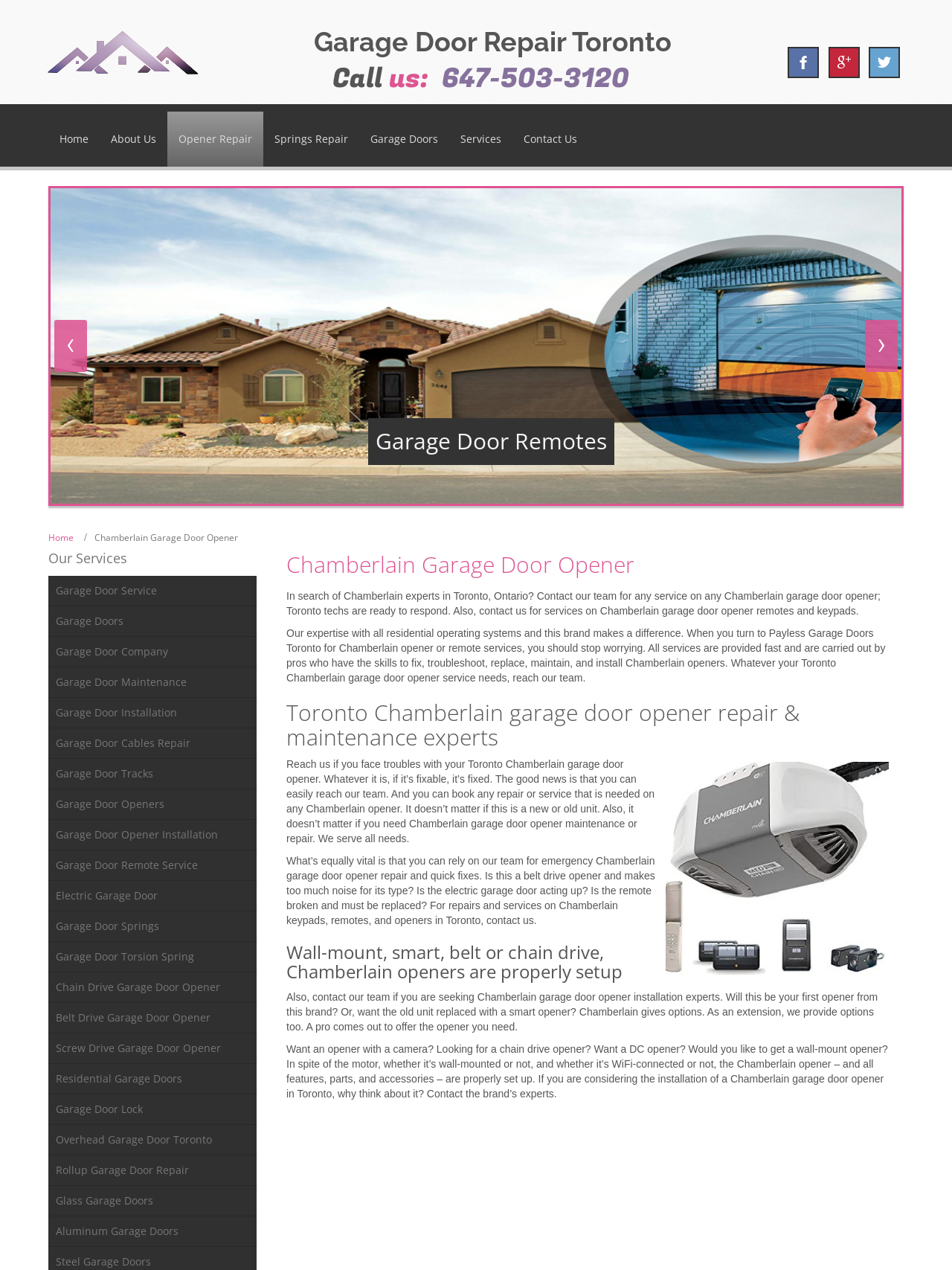Locate the bounding box coordinates of the clickable region to complete the following instruction: "Navigate to Home page."

[0.051, 0.088, 0.105, 0.131]